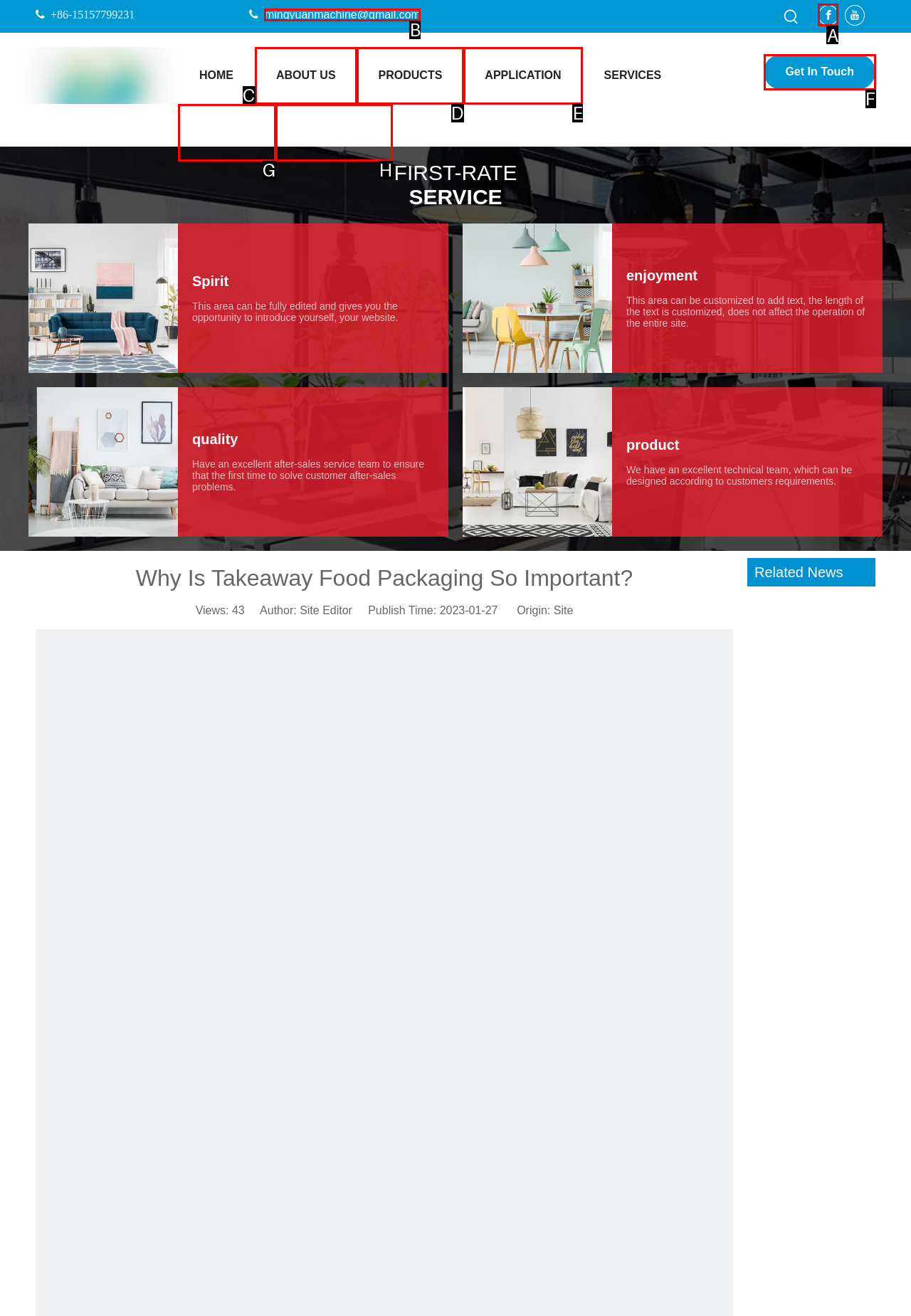Specify which UI element should be clicked to accomplish the task: Click the Facebook link. Answer with the letter of the correct choice.

A